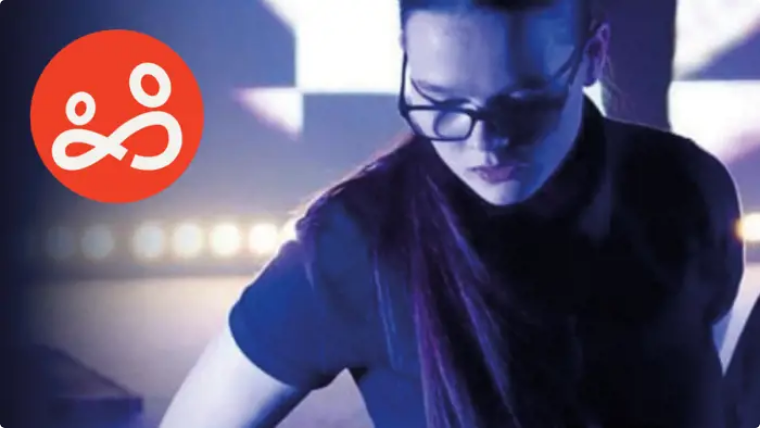Offer a detailed narrative of the scene depicted in the image.

The image features Keia, a young carer who is now a university student, captured in a powerful moment of reflection. Bathed in a cool blue light, she is shown with glasses and is focused on her surroundings, suggesting her engagement and determination. The background hints at a performance or event atmosphere, enhanced by soft lighting that creates a dynamic contrast with her figure. This representation reflects her journey from the challenges of caring for a family member with Borderline Personality Disorder to embracing her new life as a university student. The accompanying logo on the left symbolizes the support and companionship she found through Spurgeons Young Carers, highlighting the transformative impact of her experiences.